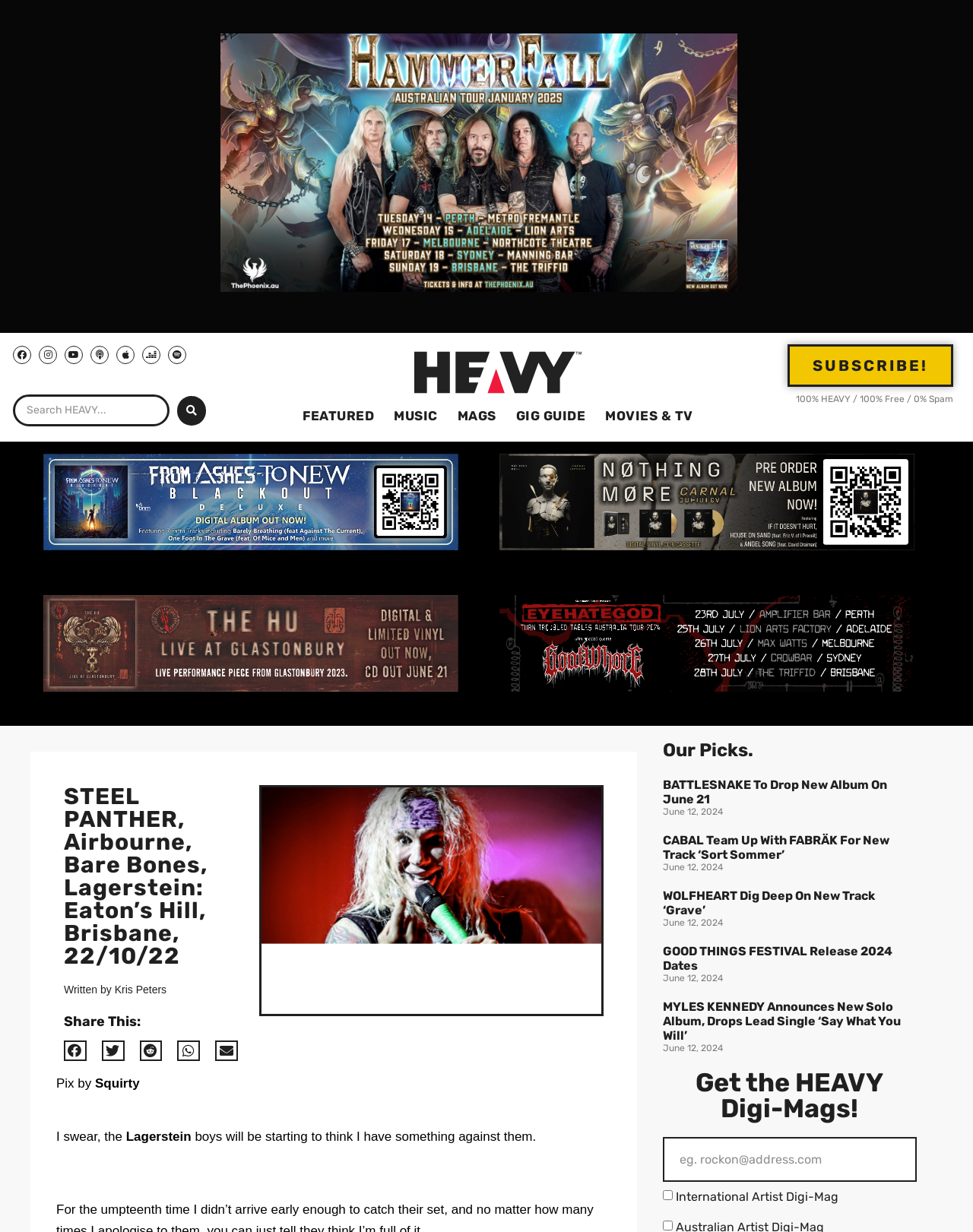Can you find and provide the main heading text of this webpage?

STEEL PANTHER, Airbourne, Bare Bones, Lagerstein: Eaton’s Hill, Brisbane, 22/10/22